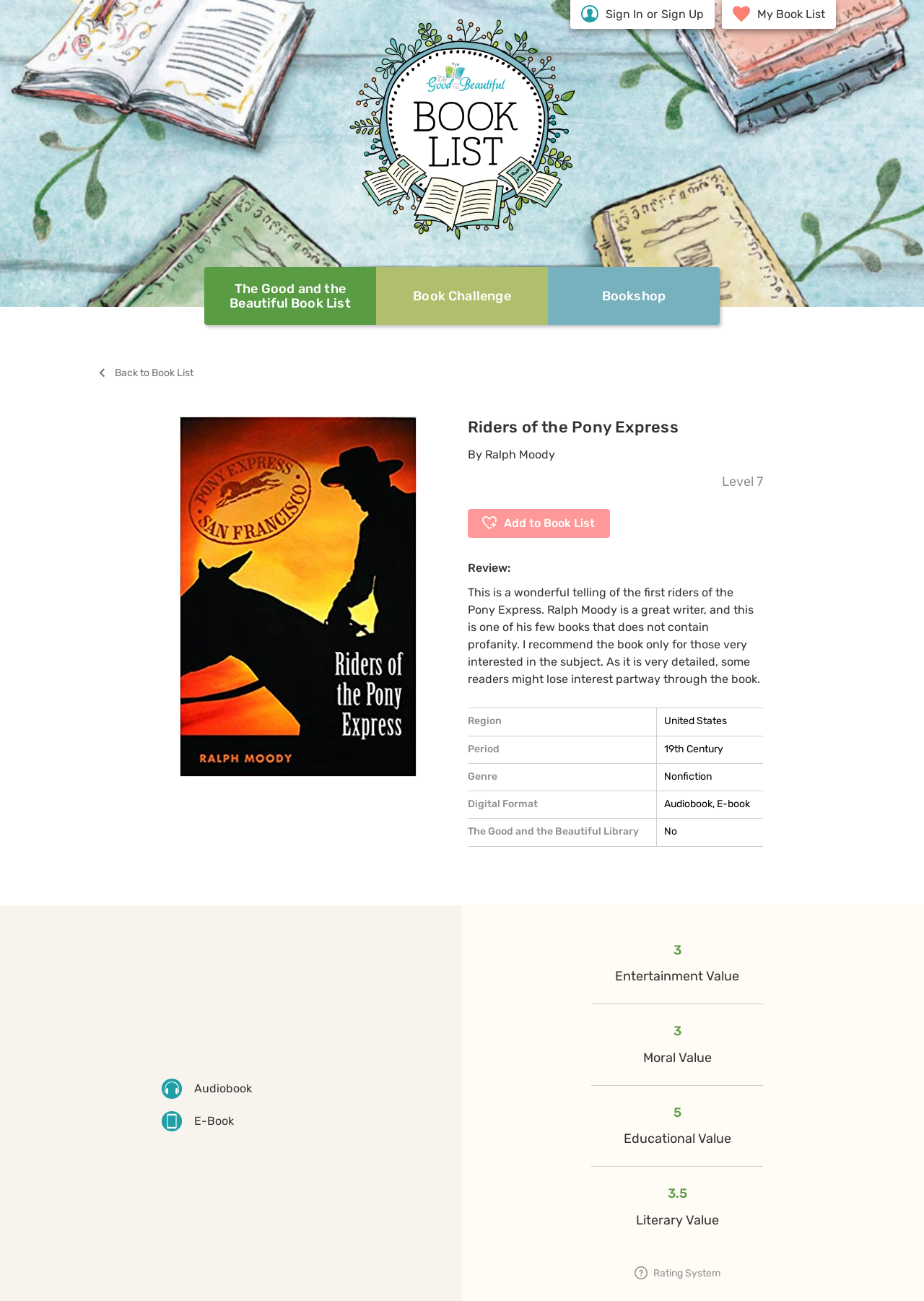Please find the bounding box coordinates in the format (top-left x, top-left y, bottom-right x, bottom-right y) for the given element description. Ensure the coordinates are floating point numbers between 0 and 1. Description: Bookshop

[0.651, 0.222, 0.72, 0.233]